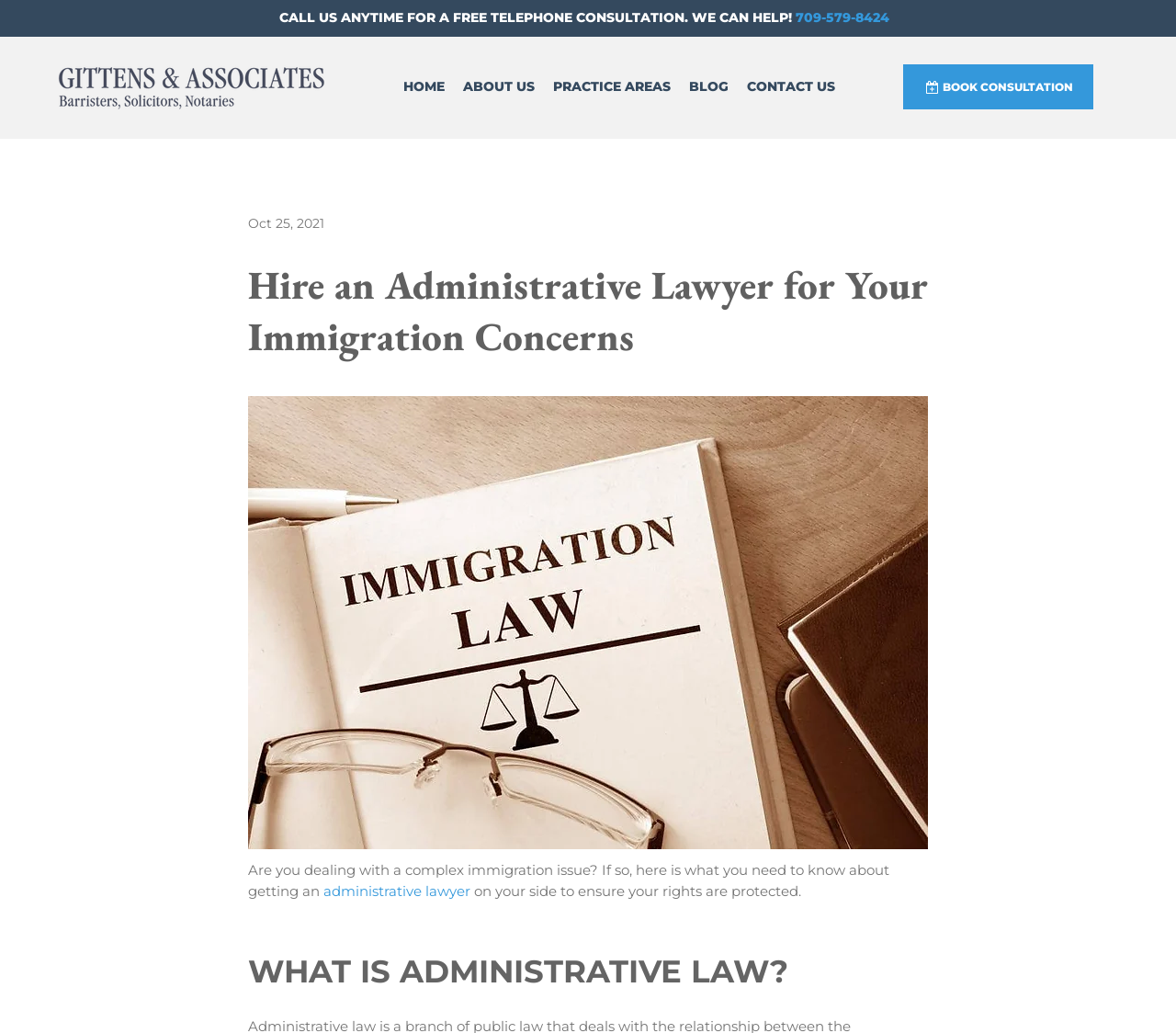Locate the bounding box coordinates of the element that needs to be clicked to carry out the instruction: "Click the link to learn more about administrative lawyers". The coordinates should be given as four float numbers ranging from 0 to 1, i.e., [left, top, right, bottom].

[0.275, 0.854, 0.4, 0.871]